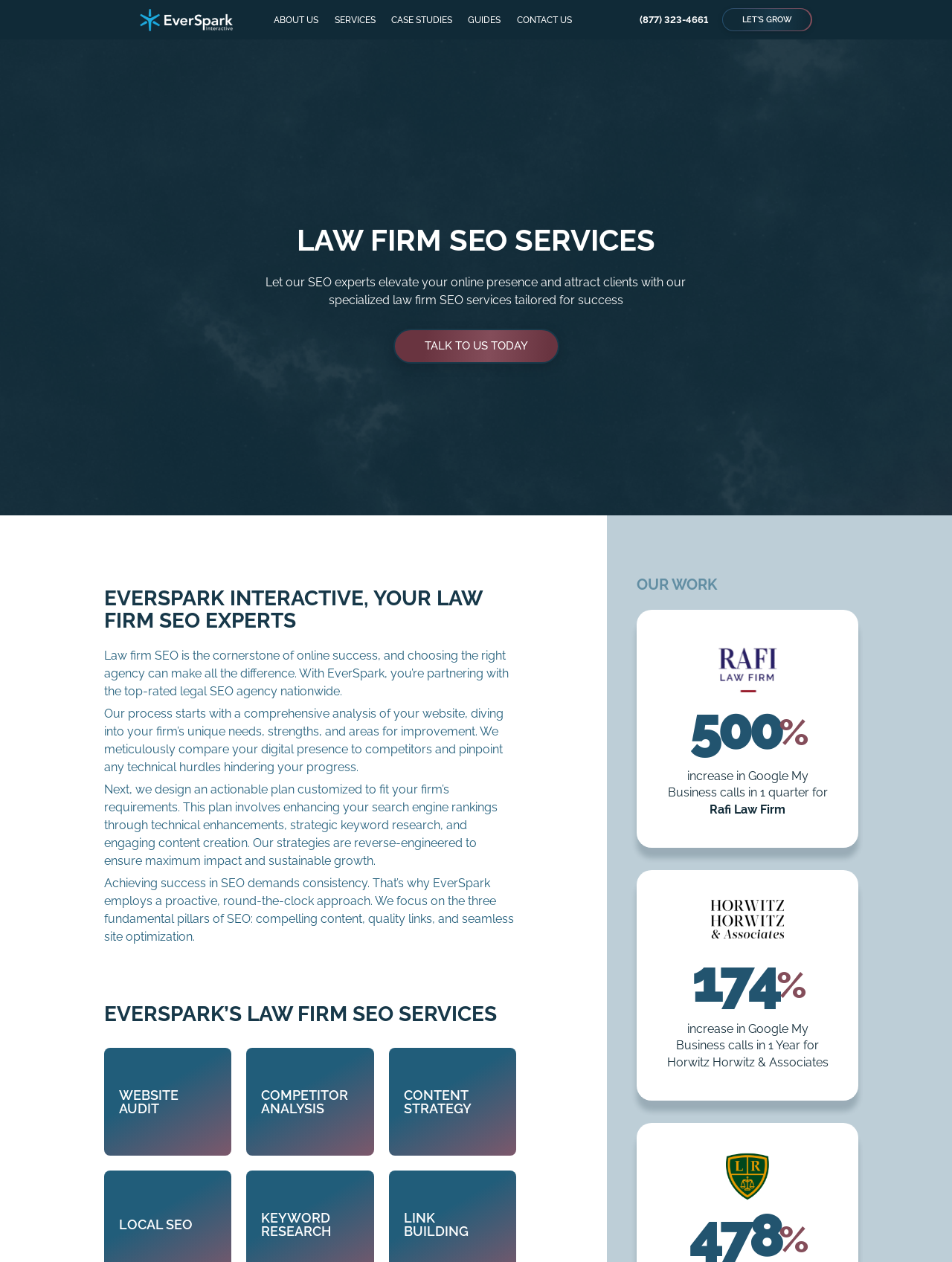What is the first step in the company's SEO process?
We need a detailed and meticulous answer to the question.

The first step is mentioned in the text 'Our process starts with a comprehensive analysis of your website, diving into your firm’s unique needs, strengths, and areas for improvement.'